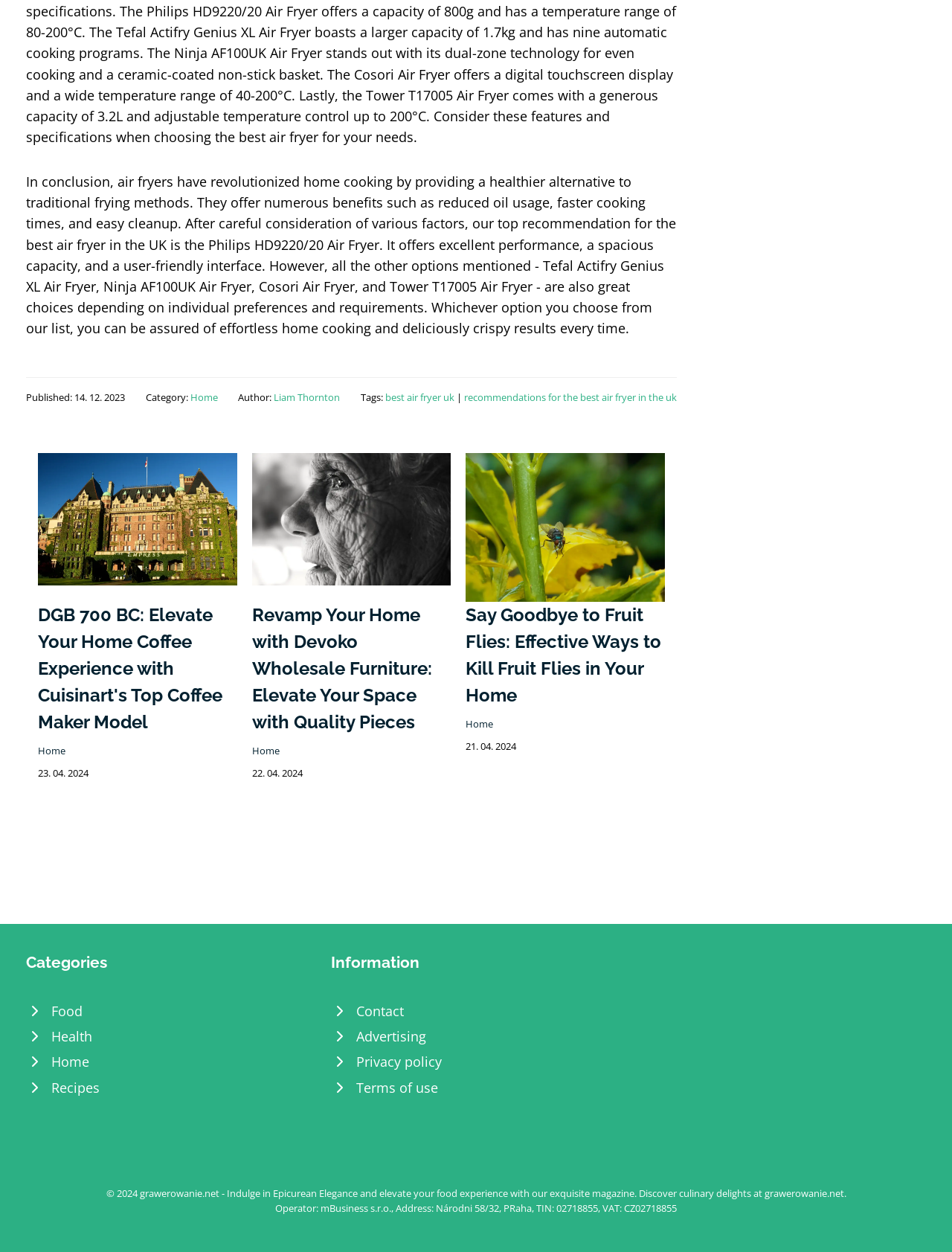Please identify the bounding box coordinates of the element I need to click to follow this instruction: "Click on the 'Contact' link".

[0.348, 0.797, 0.652, 0.818]